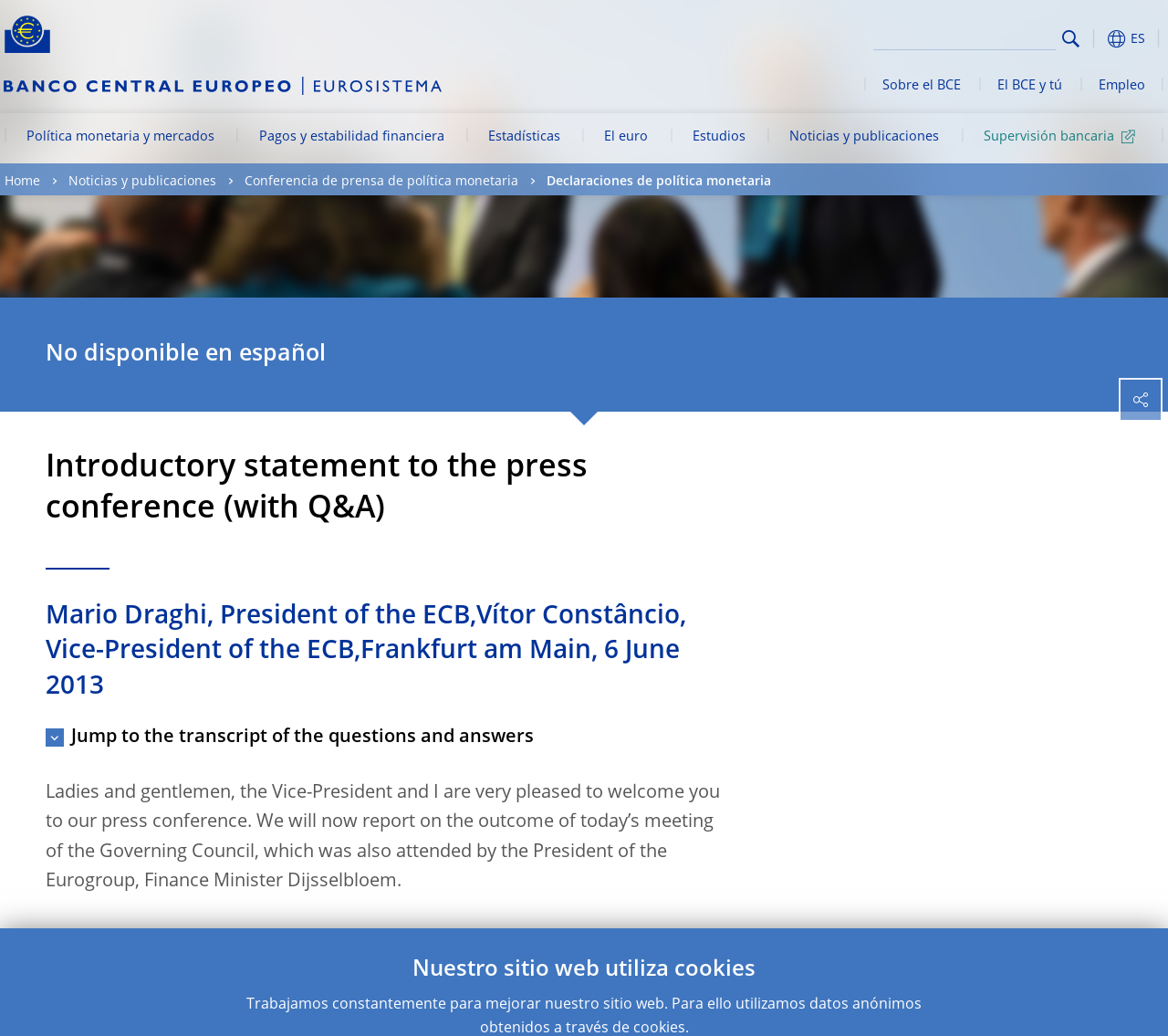Determine the bounding box coordinates of the clickable element to complete this instruction: "Click the 'Home' link". Provide the coordinates in the format of four float numbers between 0 and 1, [left, top, right, bottom].

None